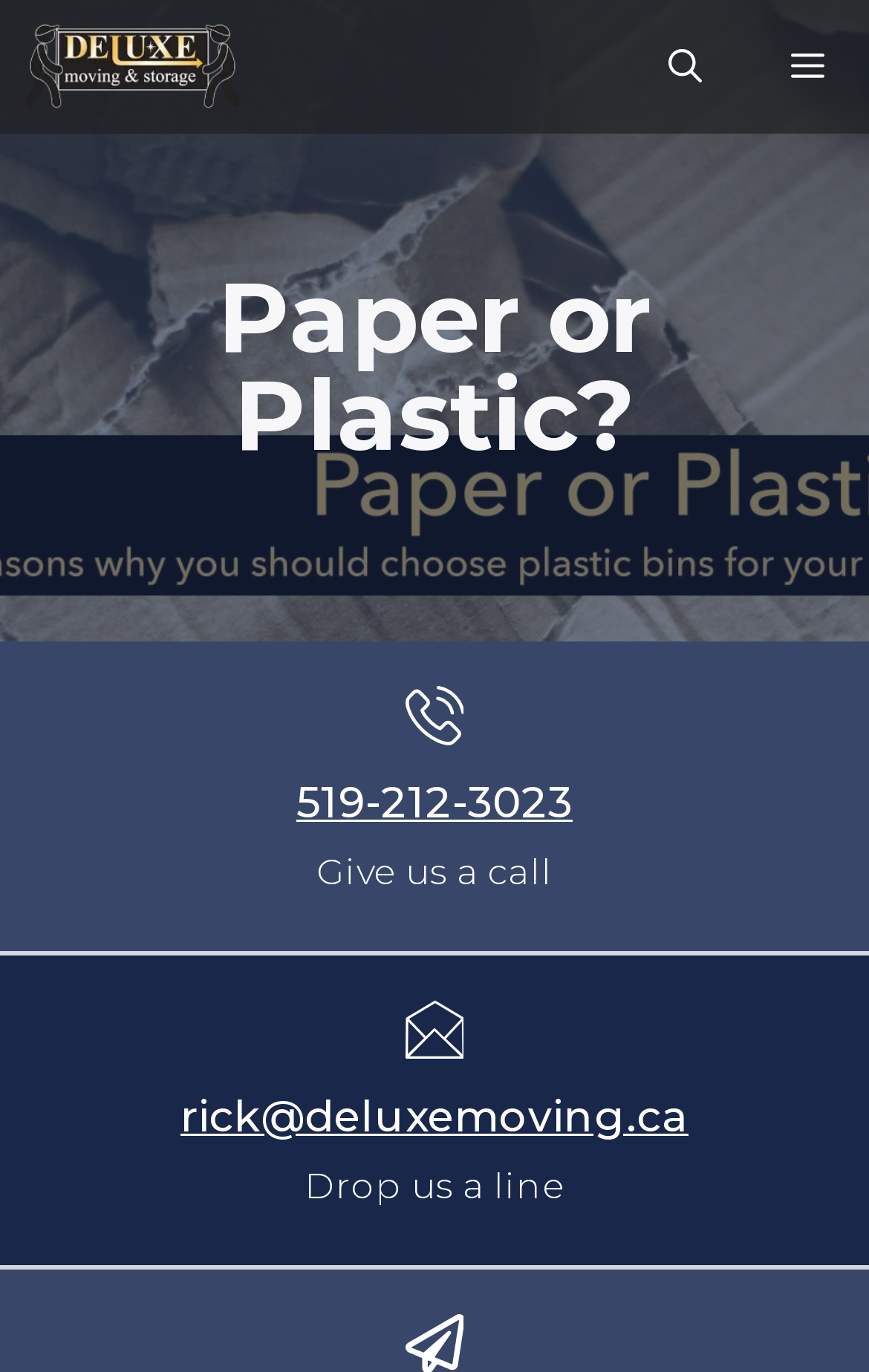How many images are on the webpage?
Please ensure your answer is as detailed and informative as possible.

There are three images on the webpage: the company logo, and two other images with no descriptive text, which are likely used for decorative purposes.